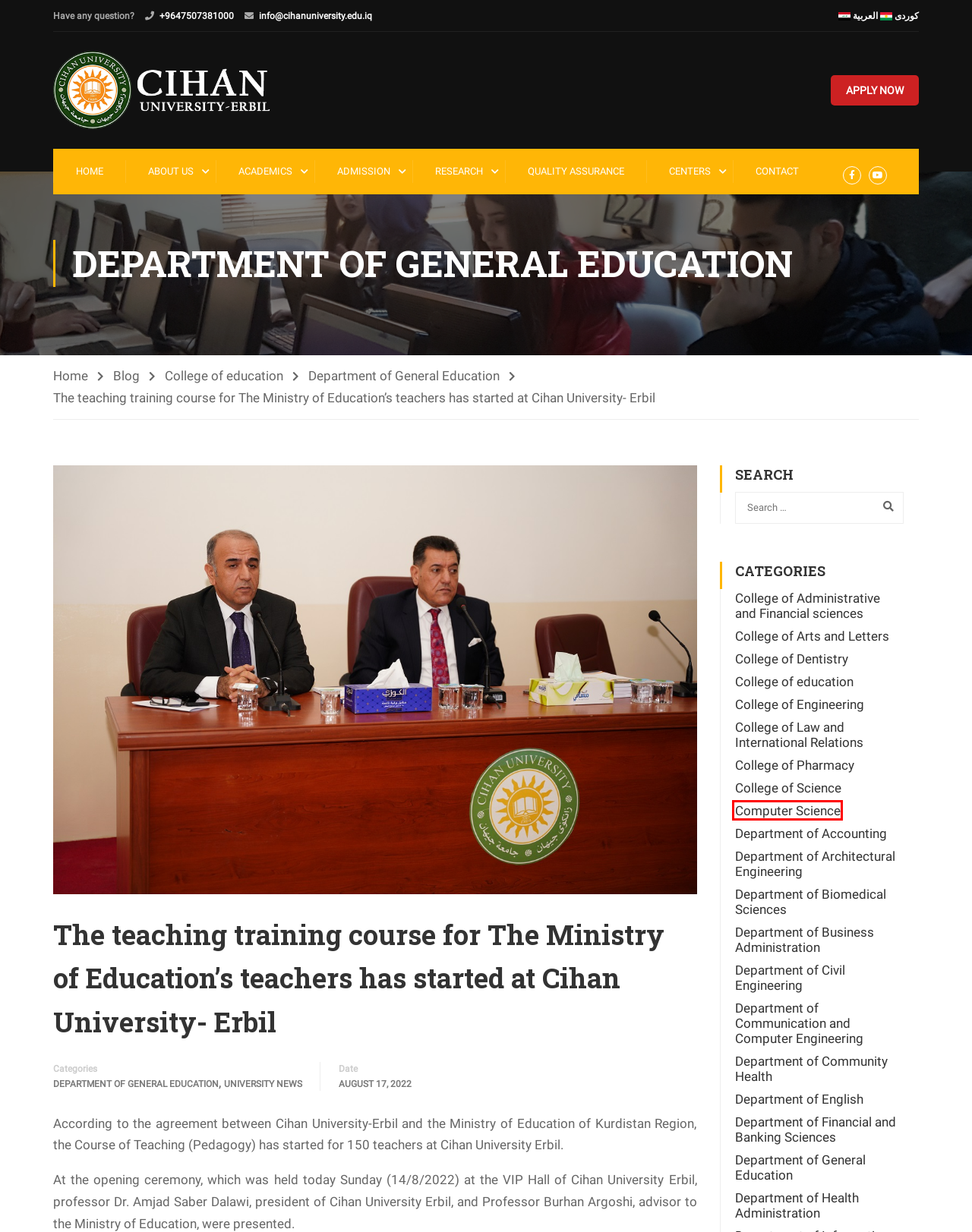Inspect the provided webpage screenshot, concentrating on the element within the red bounding box. Select the description that best represents the new webpage after you click the highlighted element. Here are the candidates:
A. Blog - Cihan University -Erbil
B. College of Pharmacy Archives - Cihan University -Erbil
C. Computer Science Archives - Cihan University -Erbil
D. Contact - Cihan University -Erbil
E. Department of General Education Archives - Cihan University -Erbil
F. Department of English Archives - Cihan University -Erbil
G. College of Science Archives - Cihan University -Erbil
H. College of education Archives - Cihan University -Erbil

C